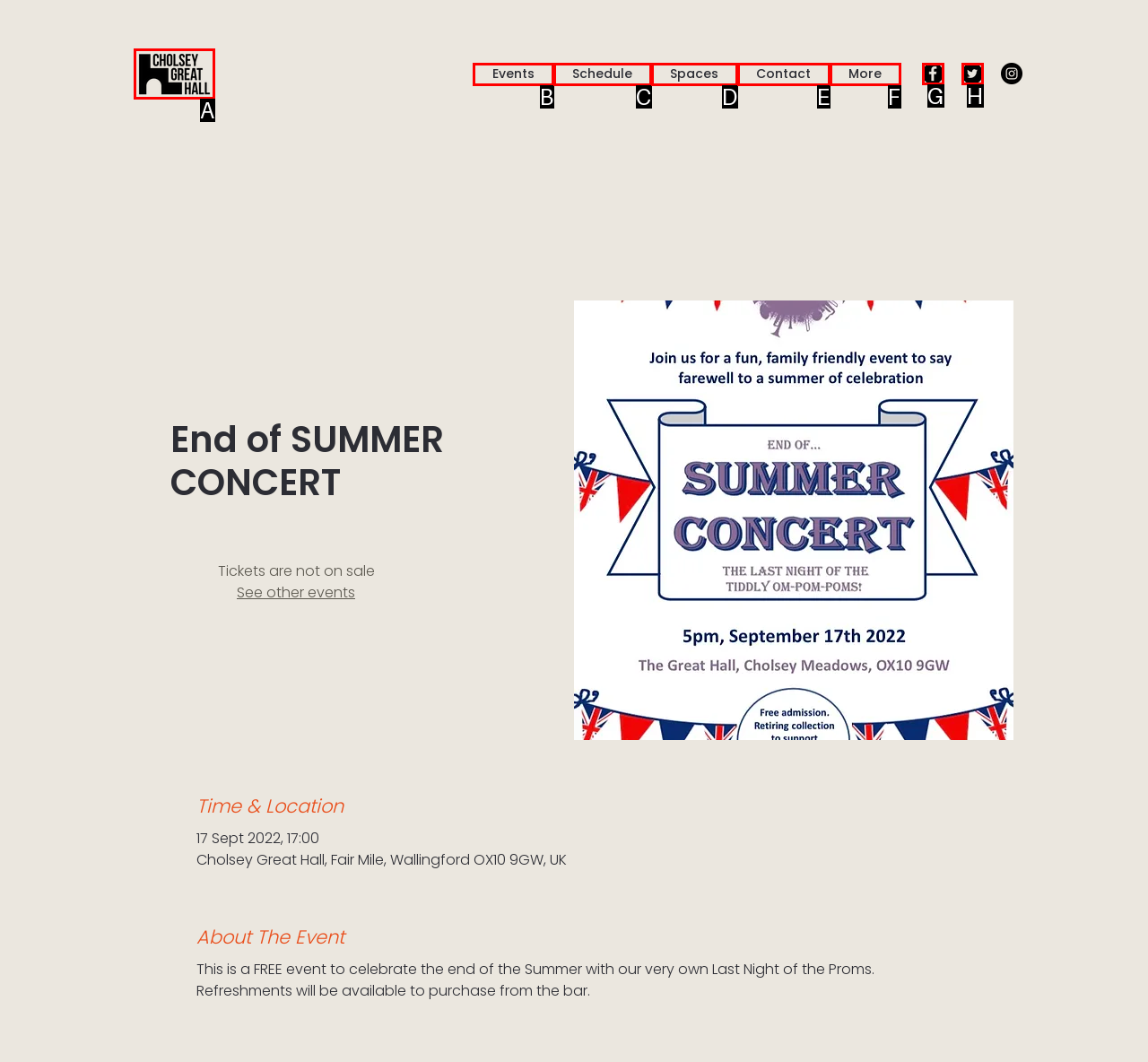Find the HTML element to click in order to complete this task: Click the CGH logo
Answer with the letter of the correct option.

A